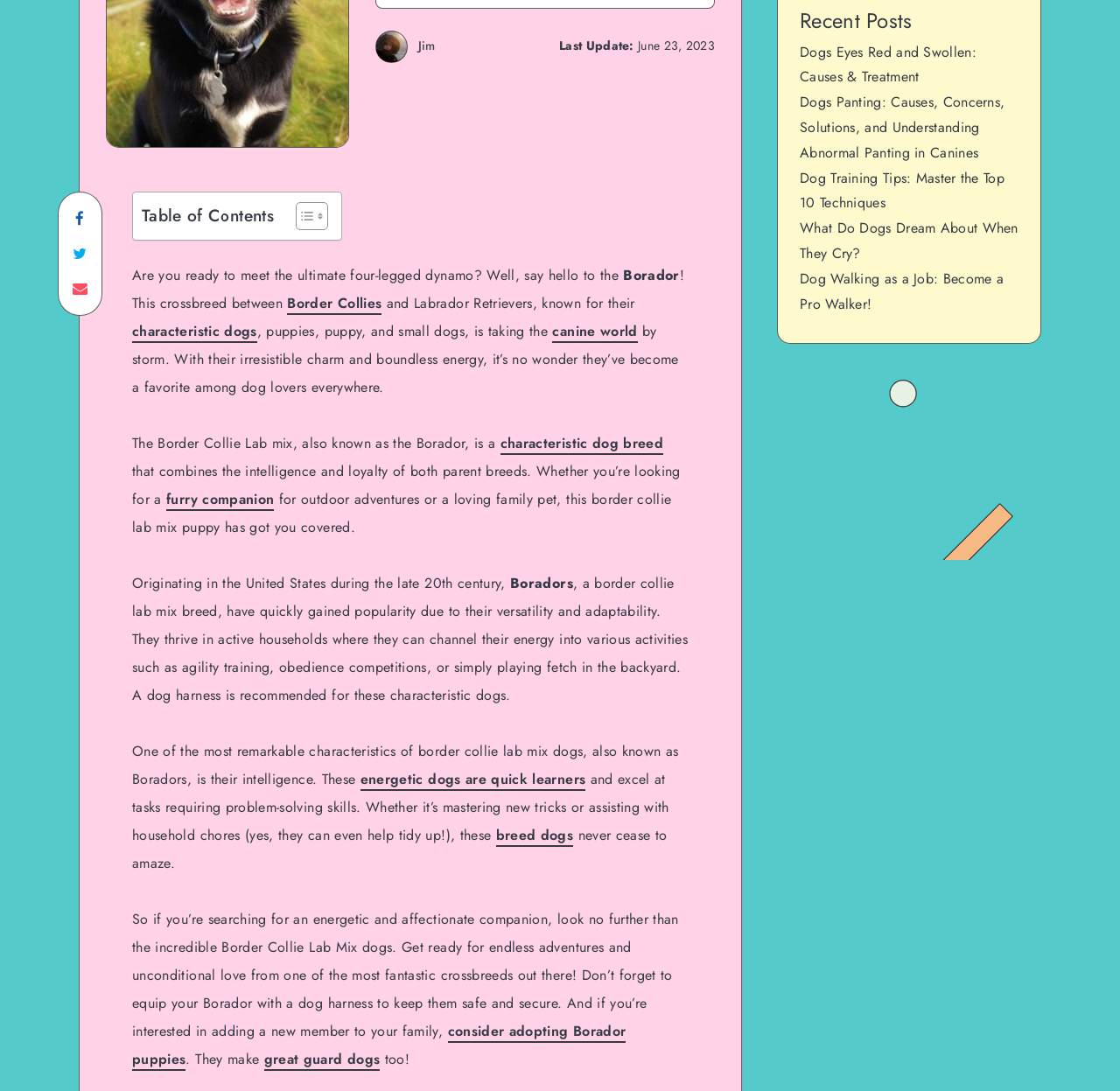Bounding box coordinates are specified in the format (top-left x, top-left y, bottom-right x, bottom-right y). All values are floating point numbers bounded between 0 and 1. Please provide the bounding box coordinate of the region this sentence describes: parent_node: Contact Us name="email" placeholder="Email"

None